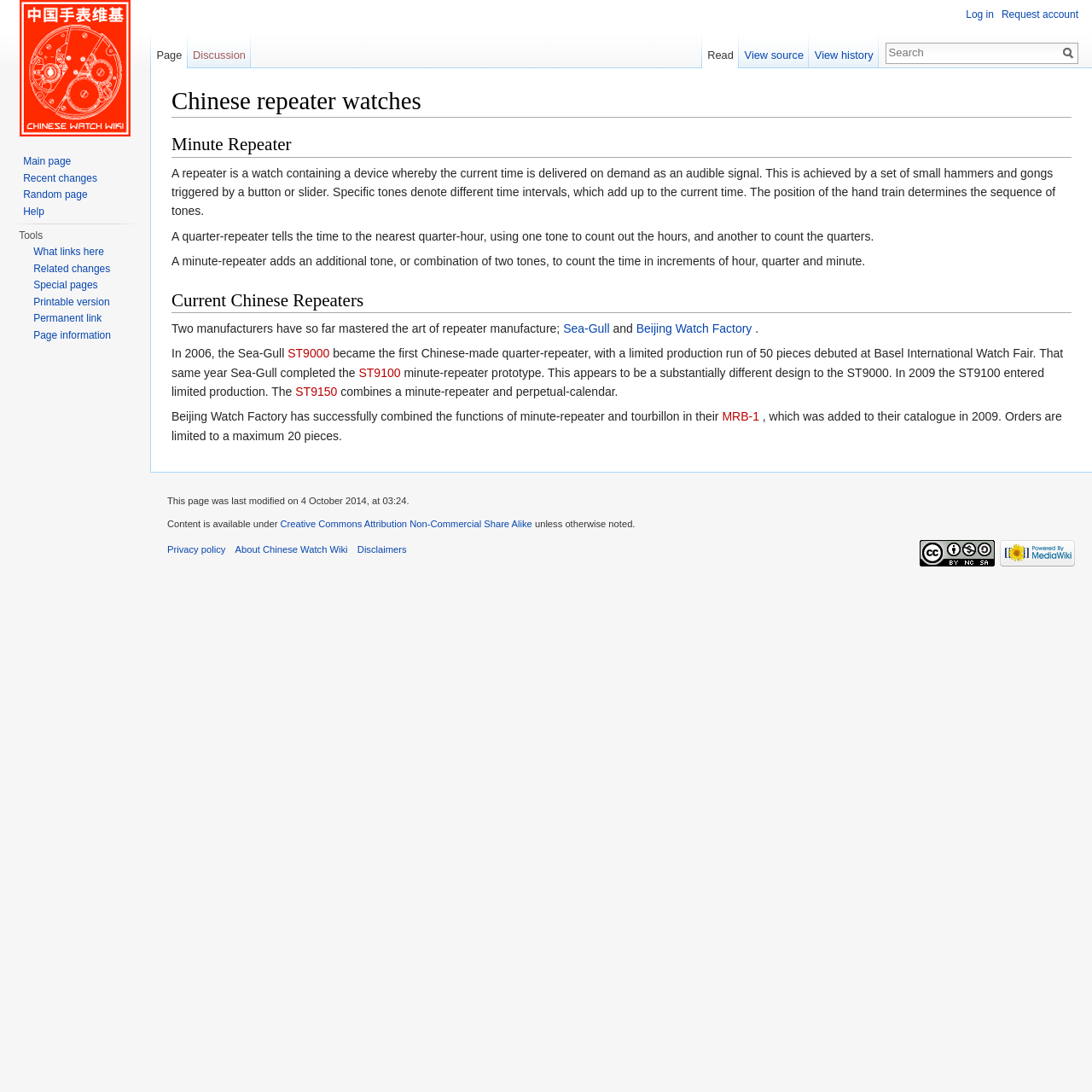Identify the bounding box coordinates of the area you need to click to perform the following instruction: "View the page history".

[0.741, 0.031, 0.805, 0.063]